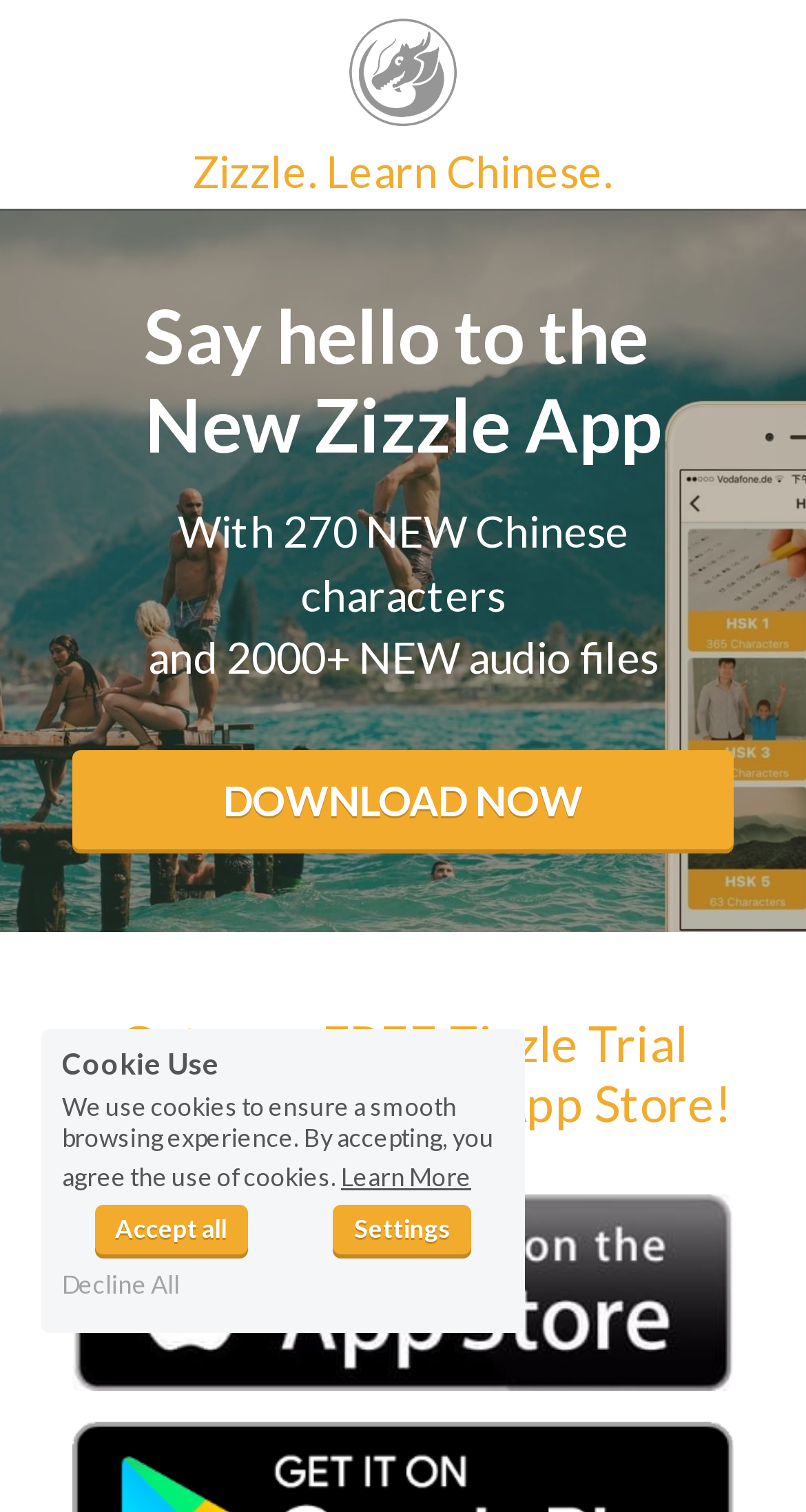Utilize the details in the image to give a detailed response to the question: How many new Chinese characters are added in the new Zizzle app?

The number of new Chinese characters can be found in the heading 'With 270 NEW Chinese characters and 2000+ NEW audio files' which is located below the main heading, indicating that the new Zizzle app has added 270 new Chinese characters.